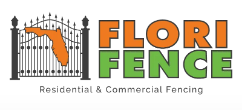Please reply to the following question with a single word or a short phrase:
What colors are used in the logo?

Orange and Green